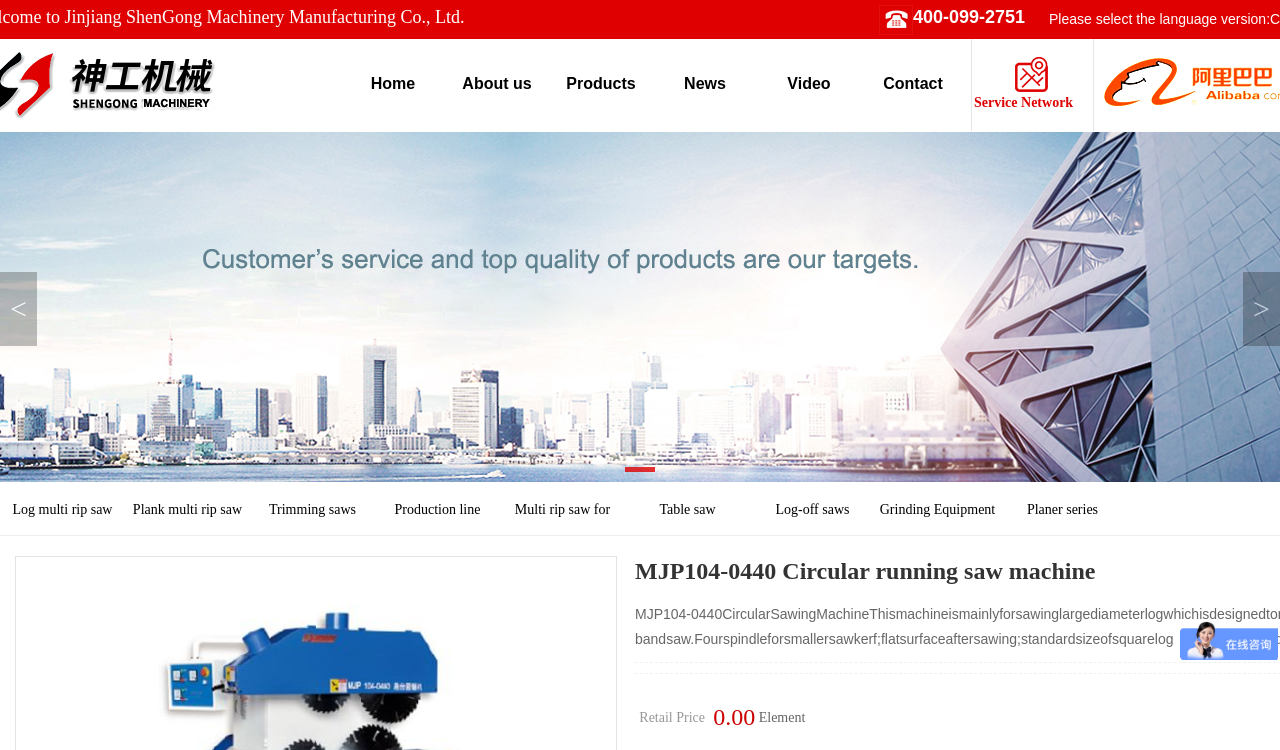Create a detailed narrative describing the layout and content of the webpage.

The webpage is about a circular running saw machine, specifically the MJP104-0440 model, manufactured by Jinjiang Shengong Machinery Manufacturing Co., Ltd. 

At the top of the page, there is a language selection option, accompanied by a phone number "400-099-2751". Below this, there is a navigation menu with links to different sections of the website, including "Home", "About us", "Products", "News", "Video", and "Contact". 

To the right of the navigation menu, there is a "Service Network" section, which includes an image and a link. 

The main content of the page is a list of links to various products, including "Log multi rip saw", "Plank multi rip saw", "Trimming saws", and others. These links are arranged in a vertical column, taking up most of the page. 

At the bottom of the page, there is a section with two static text elements, "Retail Price" and "0.00", which suggests that this section may be related to pricing information. Next to this, there is another static text element, "Element".